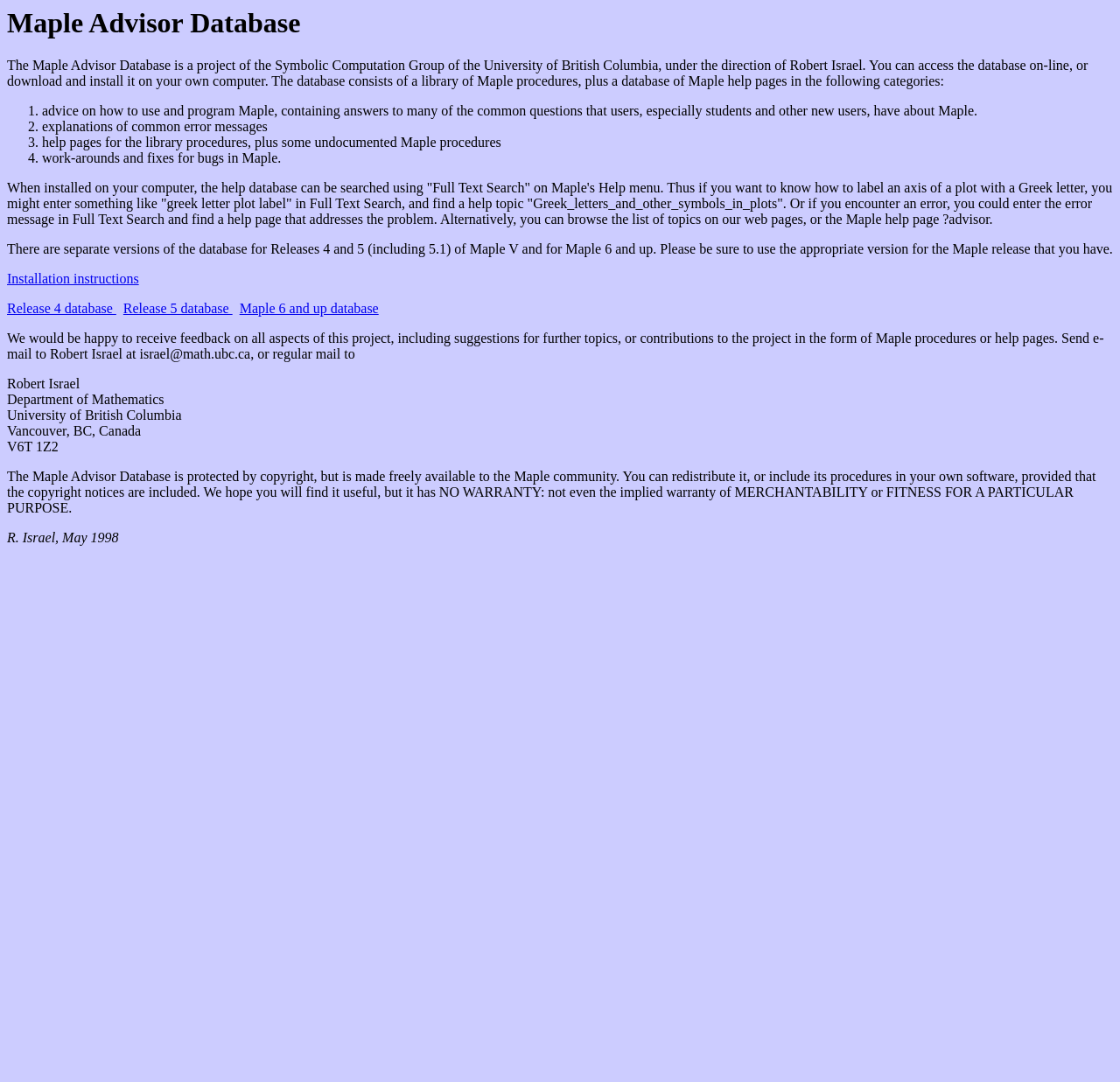How many versions of the database are available?
Observe the image and answer the question with a one-word or short phrase response.

Three